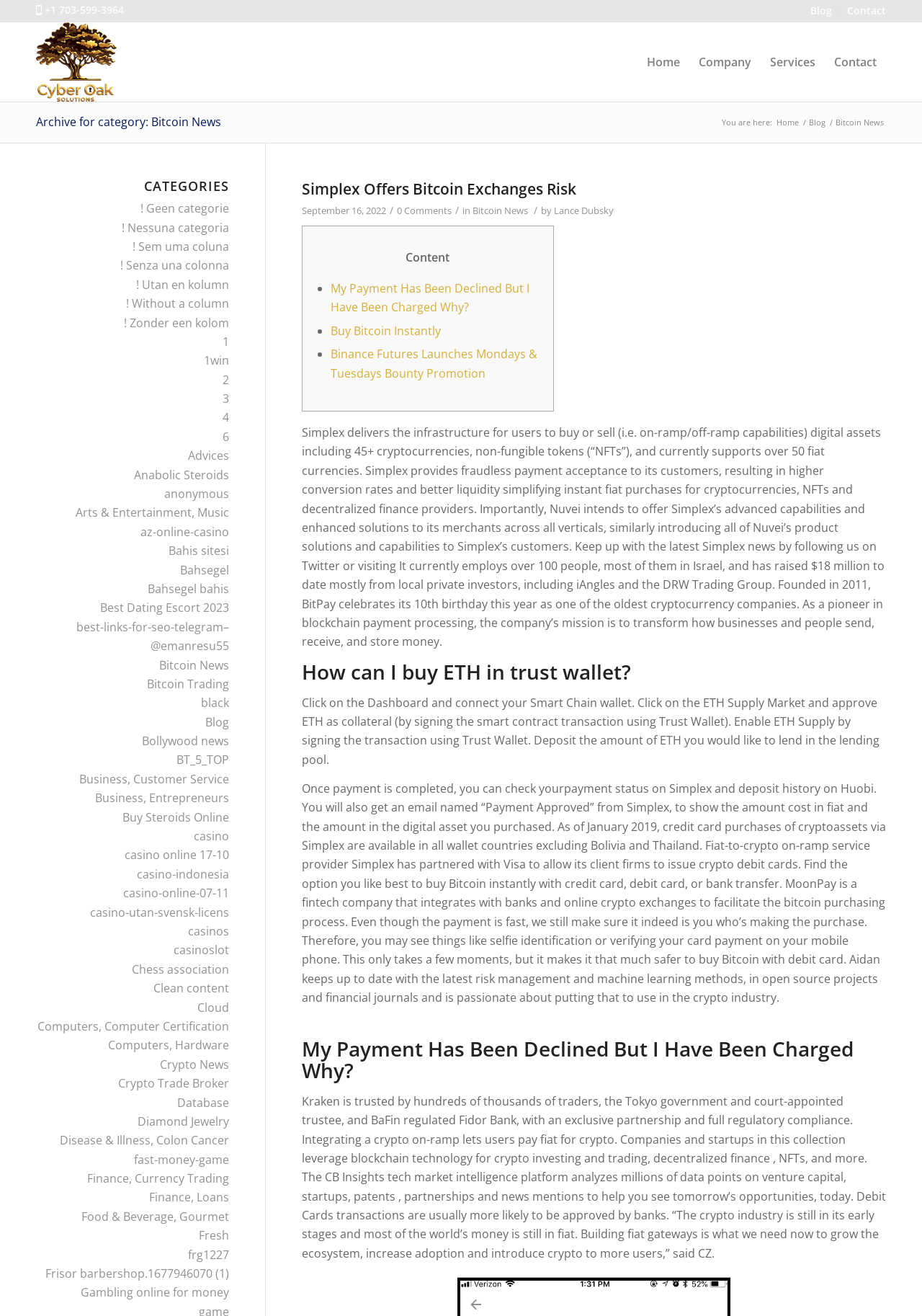How many paragraphs are there in the article 'Simplex Offers Bitcoin Exchanges Risk'?
Refer to the image and give a detailed response to the question.

I found a single block of text under the link 'Simplex Offers Bitcoin Exchanges Risk', which suggests that there is only one paragraph in the article.